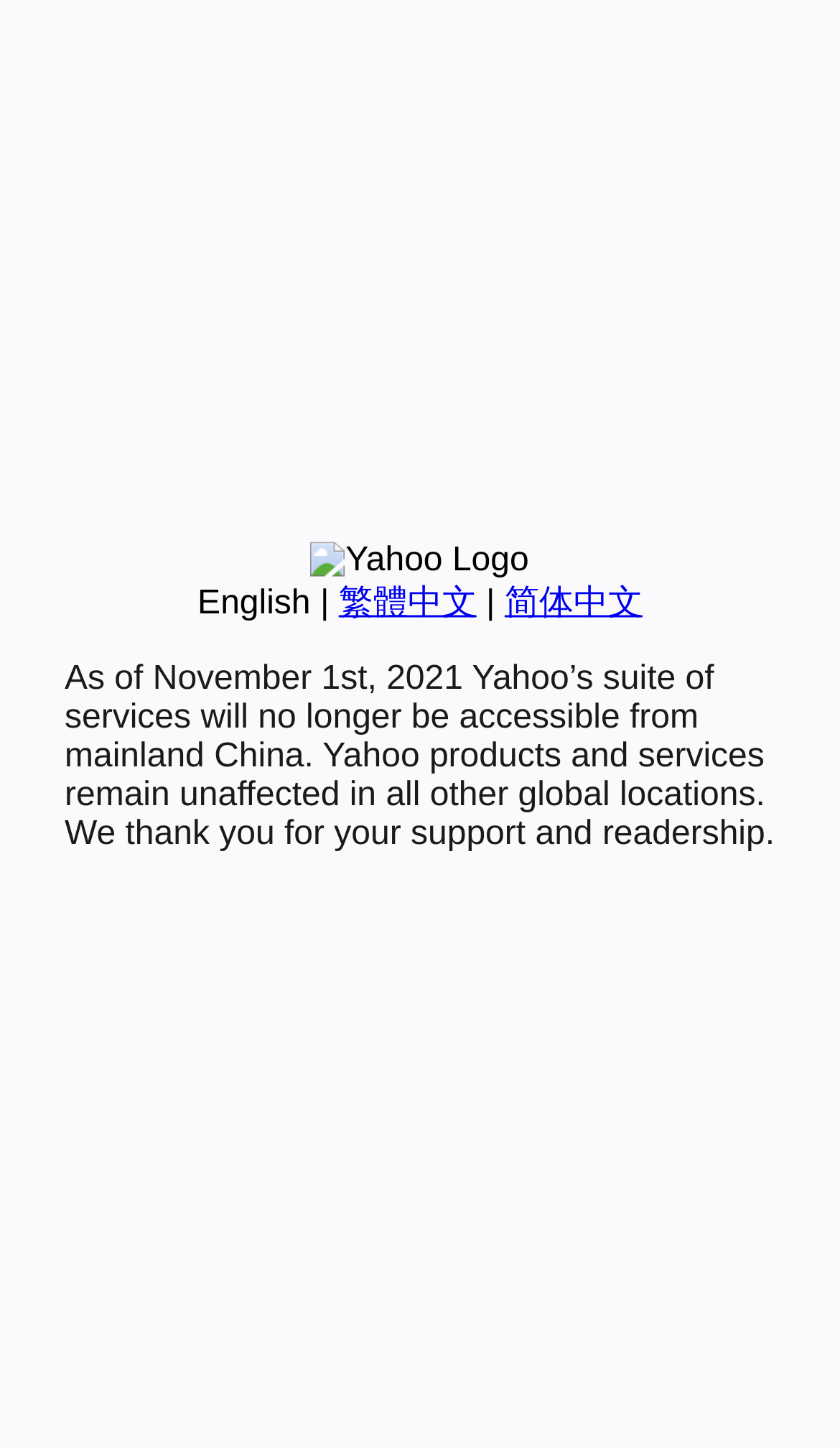Identify the bounding box coordinates for the UI element described by the following text: "繁體中文". Provide the coordinates as four float numbers between 0 and 1, in the format [left, top, right, bottom].

[0.403, 0.404, 0.567, 0.429]